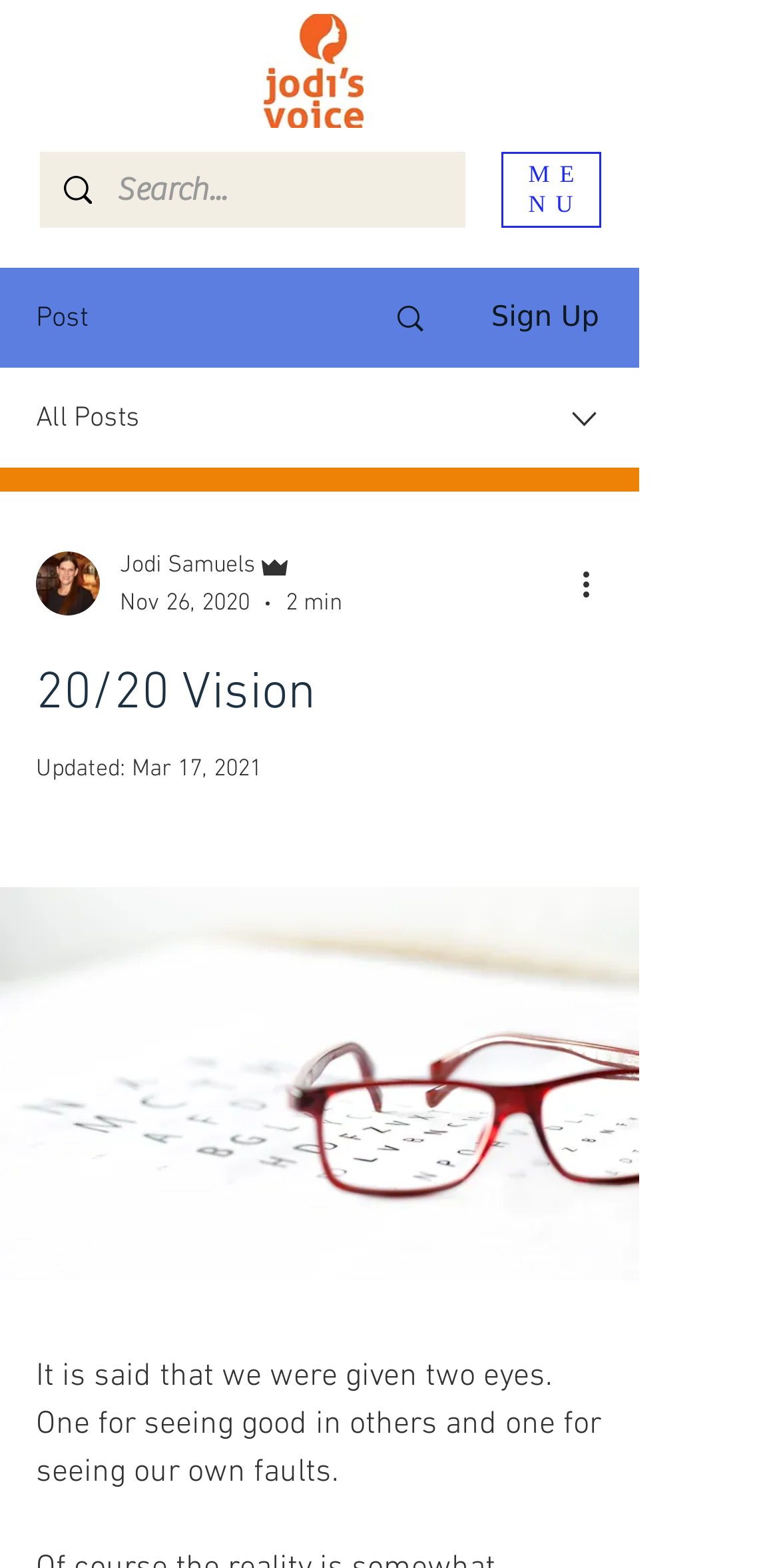Based on the visual content of the image, answer the question thoroughly: What is the text of the quote in the article?

I found a StaticText element with the text 'It is said that we were given two eyes. One for seeing good in others and one for seeing our own faults.' which is likely to be a quote in the article.